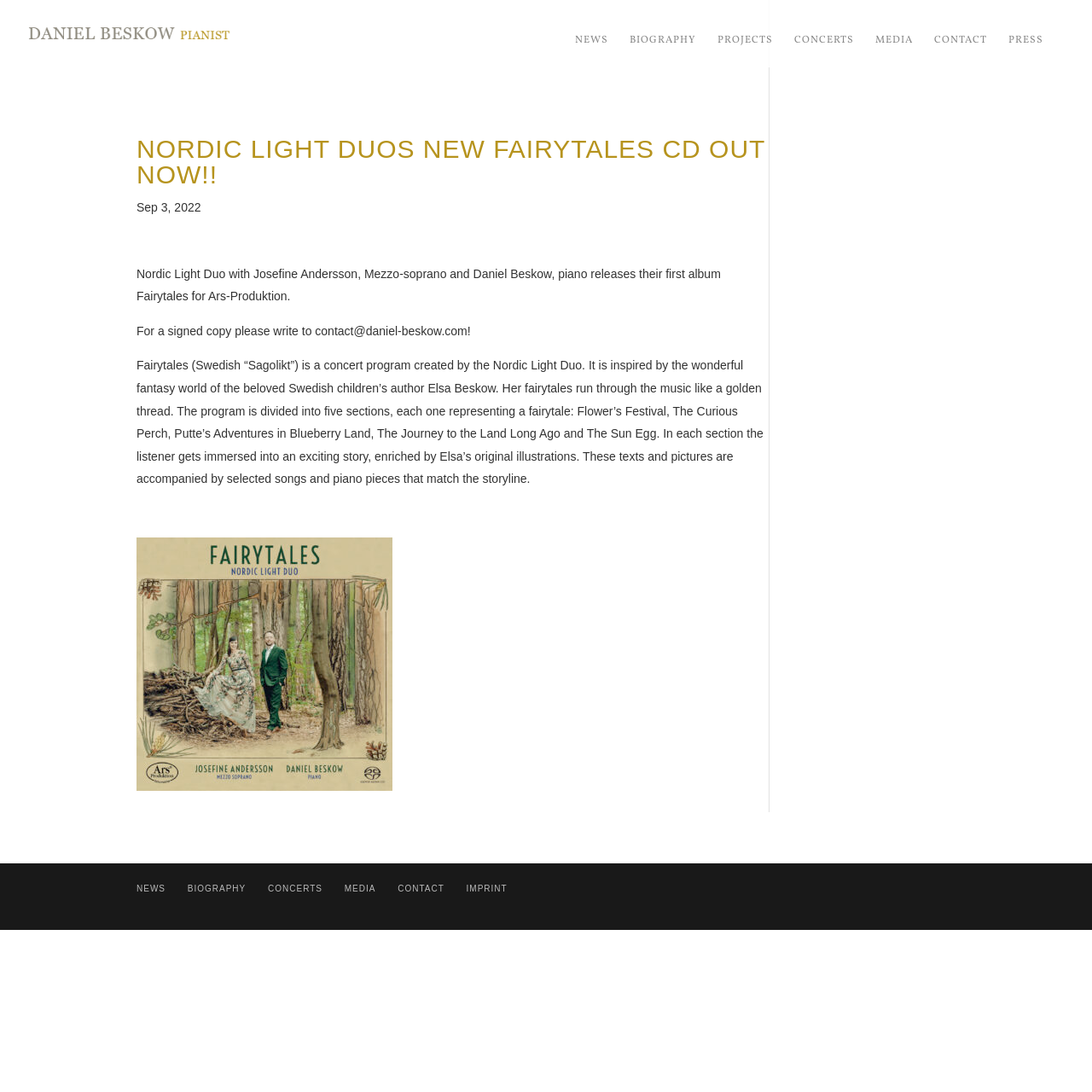Please identify the bounding box coordinates of the element I need to click to follow this instruction: "Read the blog about 'How to extend the life of plastic tampon tube?'".

None